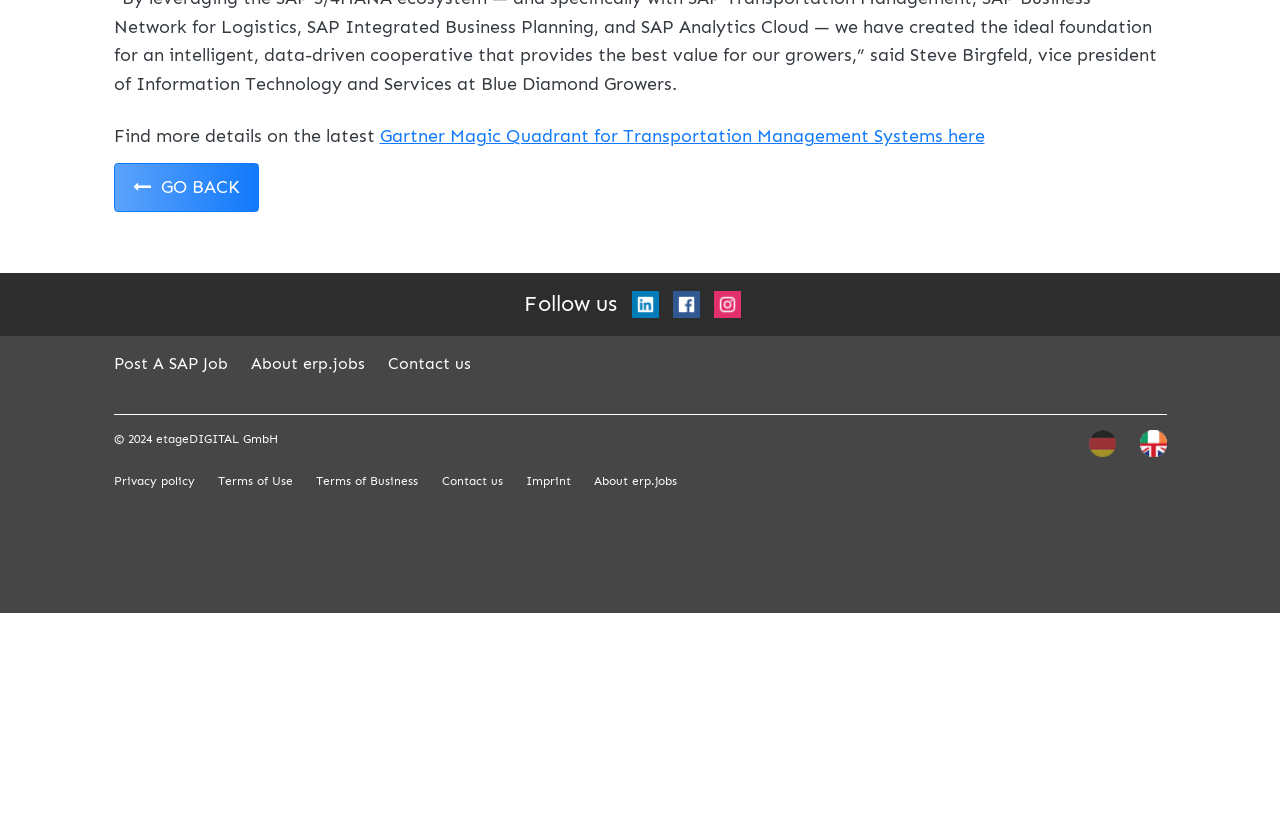Provide the bounding box coordinates of the HTML element described by the text: "Terms of Use".

[0.189, 0.81, 0.254, 0.835]